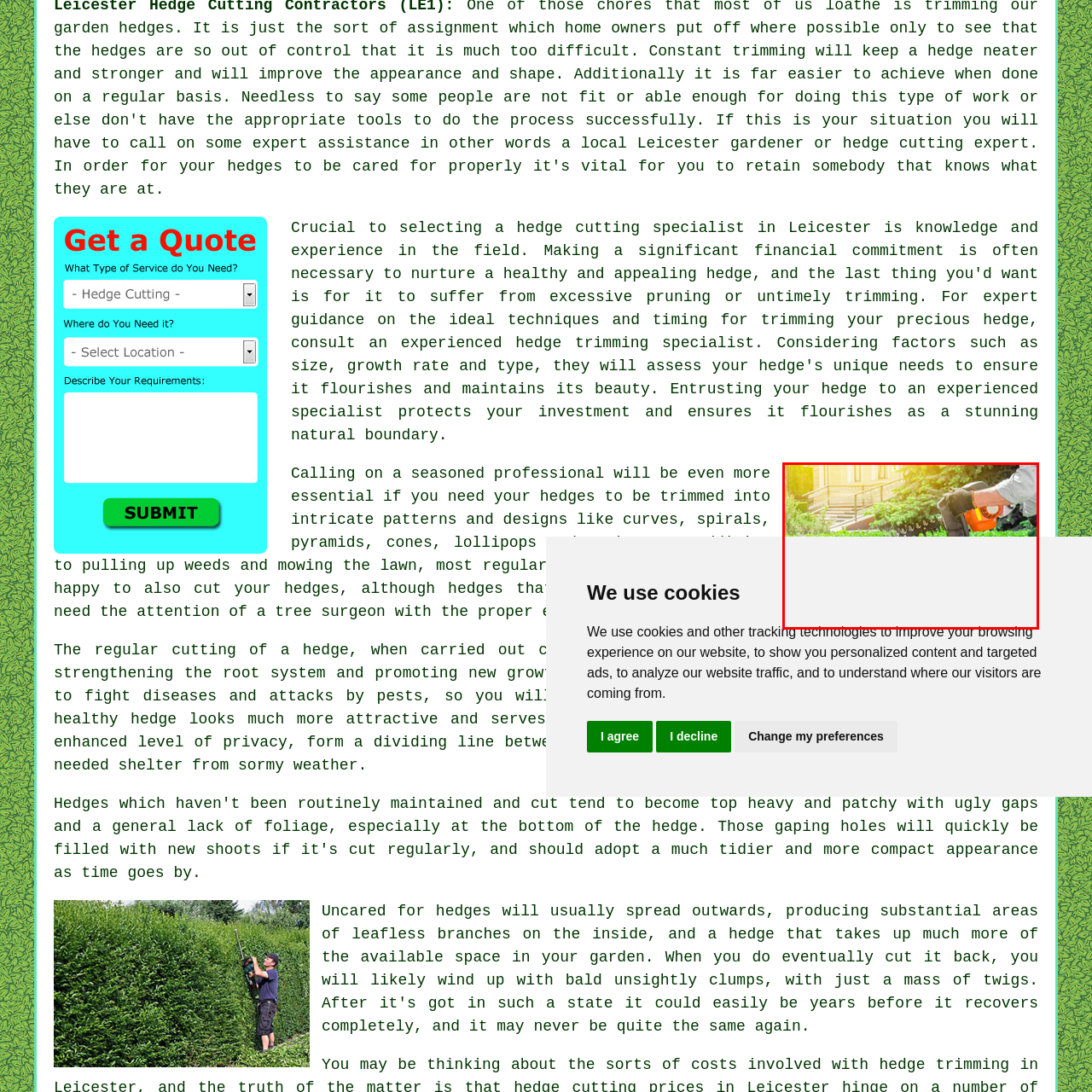Explain in detail what is depicted in the image enclosed by the red boundary.

The image depicts a gardener actively trimming a hedge, showcasing the precise use of a hedge cutter. The background features a well-maintained garden with lush greenery and sunlight filtering through the trees, creating a vibrant and inviting atmosphere. The individual is focused on the task at hand, which highlights the importance of professional hedge trimming in shaping and maintaining the health and aesthetics of garden hedges. The tools suggest a commitment to quality and detail, essential for achieving intricate designs in hedges. This image emphasizes the role of specialized gardening services in ensuring a neat and appealing outdoor space.